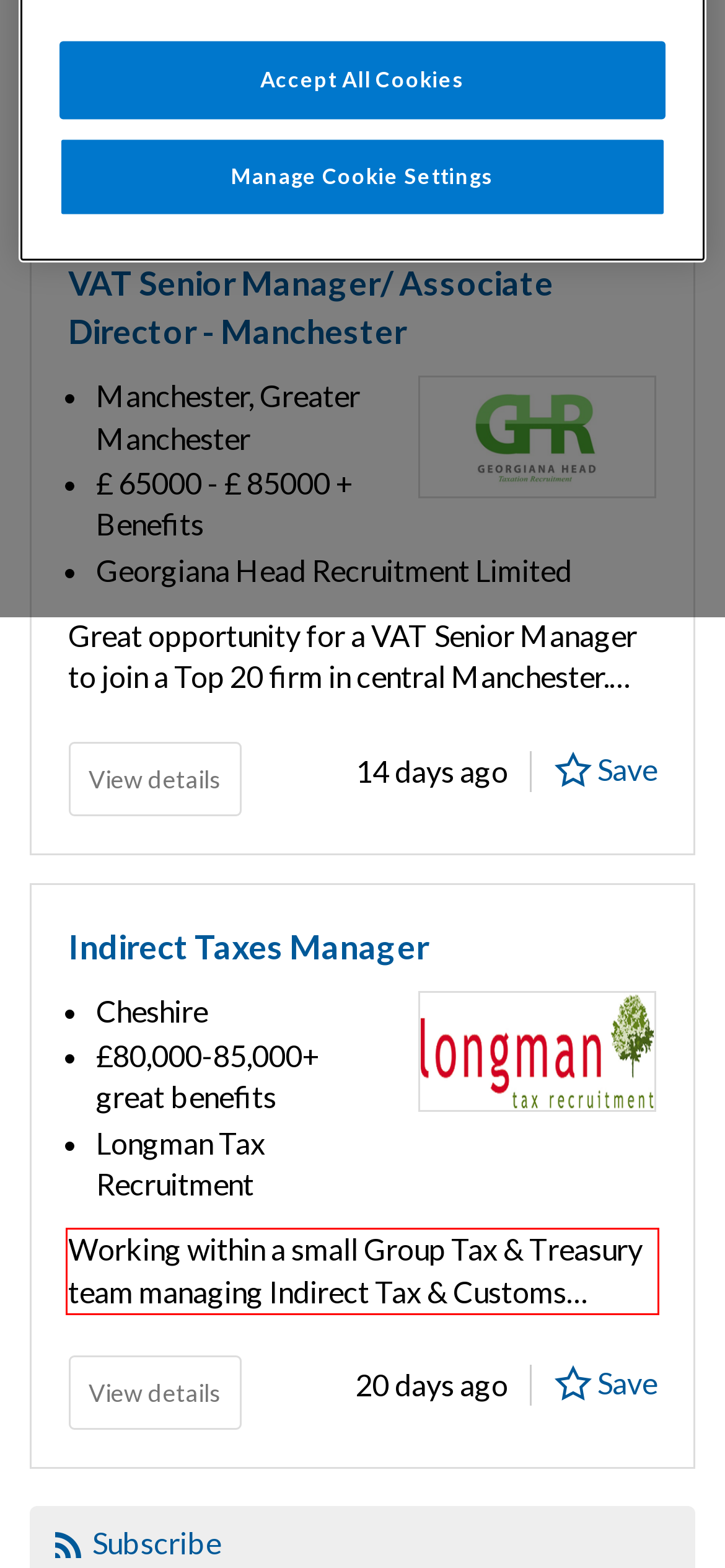Please identify the text within the red rectangular bounding box in the provided webpage screenshot.

Working within a small Group Tax & Treasury team managing Indirect Tax & Customs throughout the Group locations worldwide. You will look at Global...